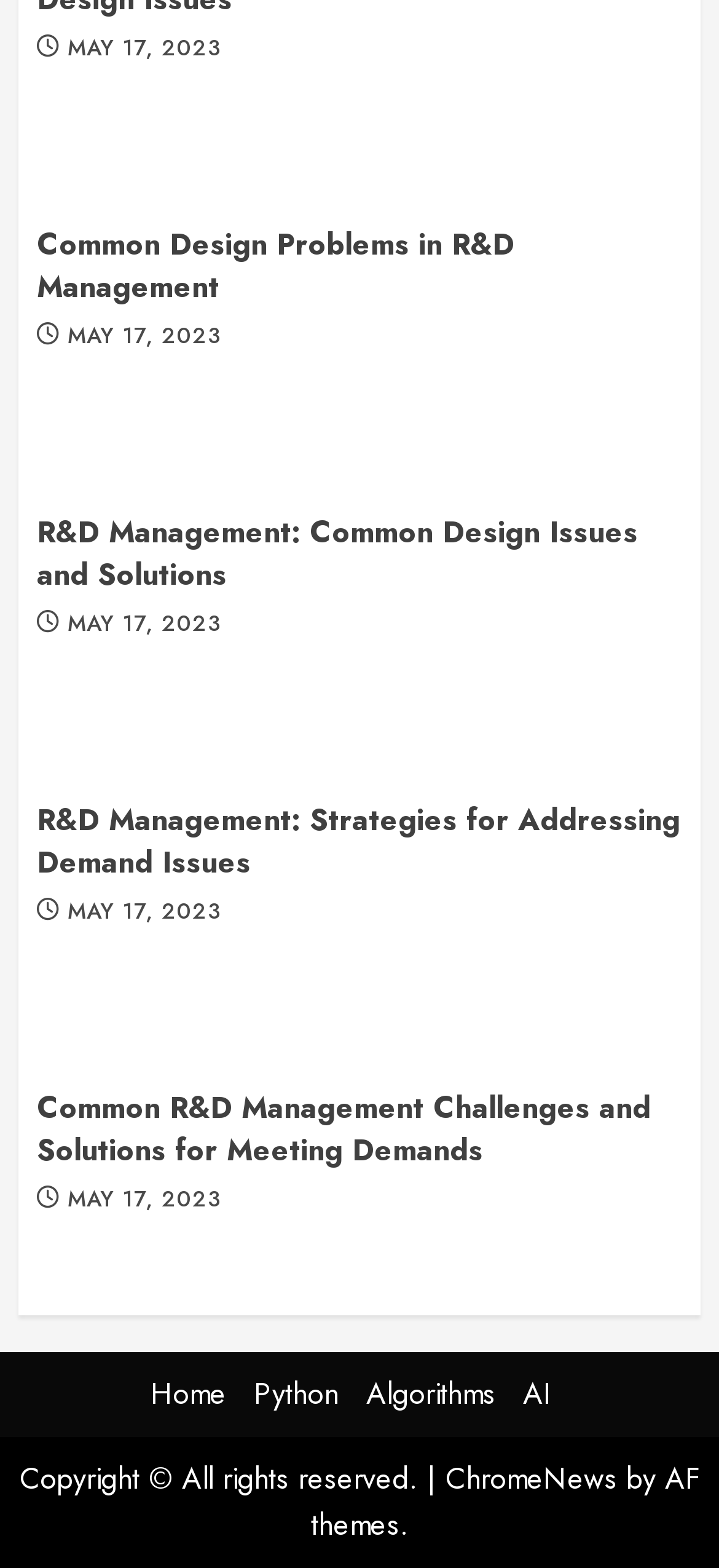Give a one-word or short phrase answer to the question: 
What is the name of the website's theme provider?

AF themes